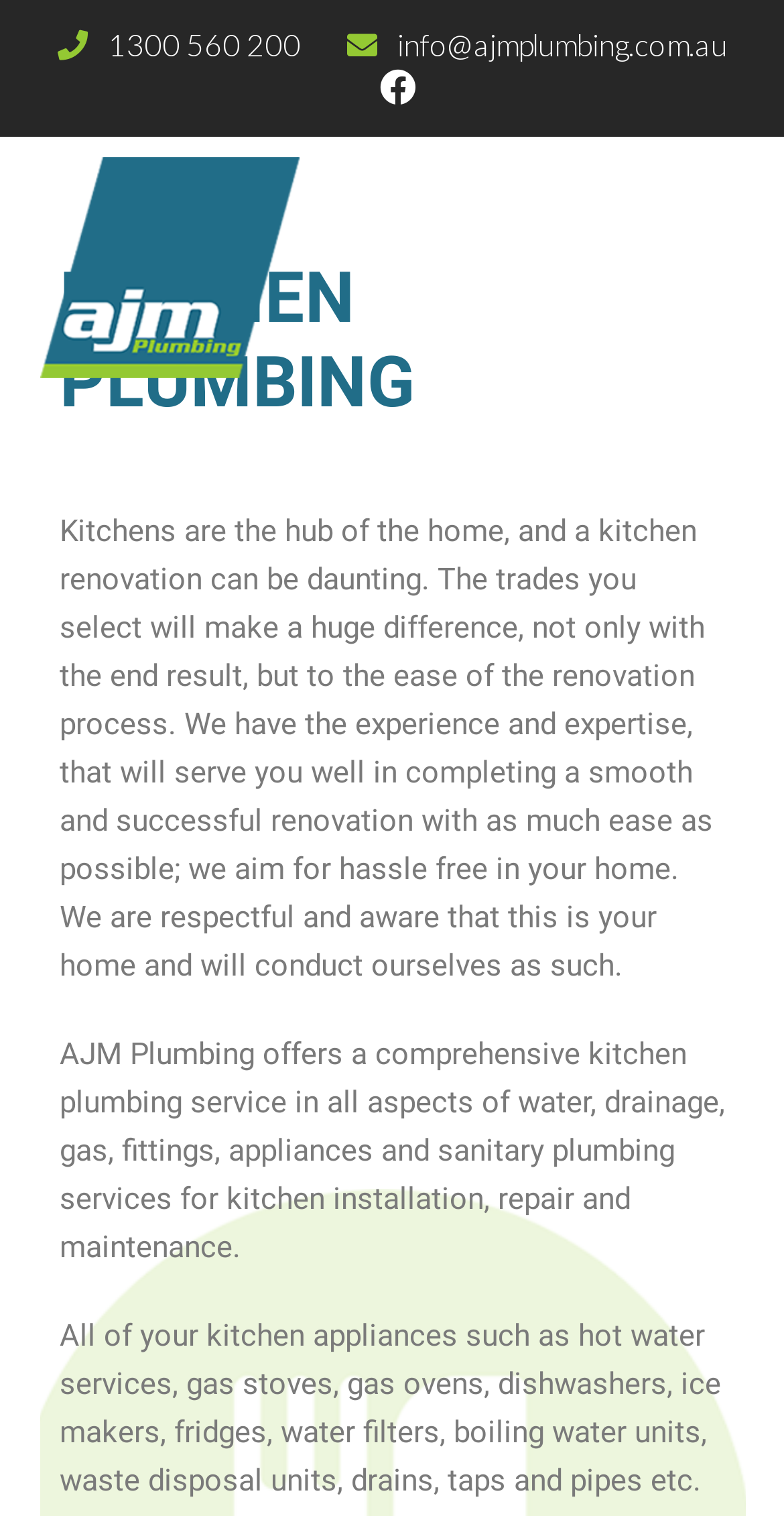What is the focus of AJM Plumbing's kitchen renovation service?
Please use the image to provide a one-word or short phrase answer.

Hassle-free renovation